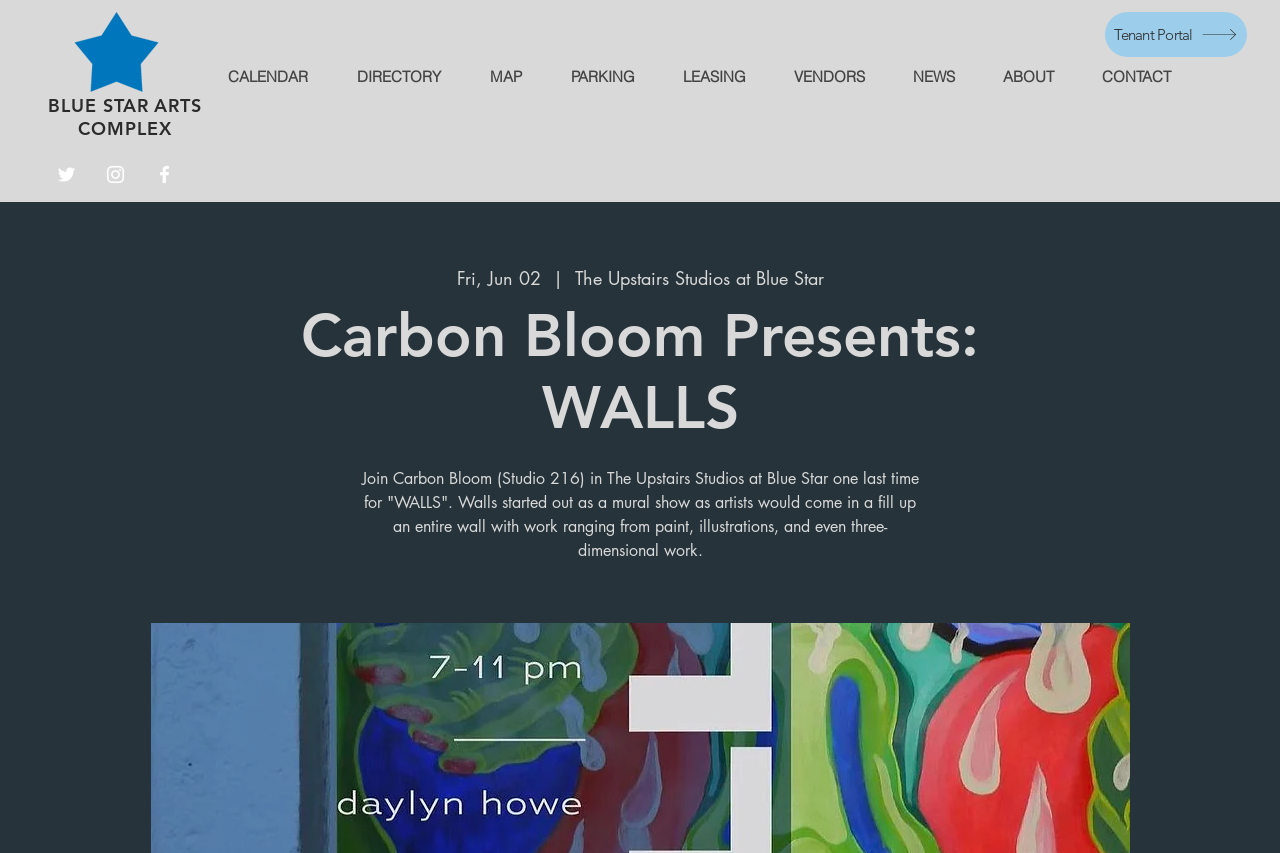Based on the element description, predict the bounding box coordinates (top-left x, top-left y, bottom-right x, bottom-right y) for the UI element in the screenshot: Tenant Portal

[0.863, 0.014, 0.974, 0.067]